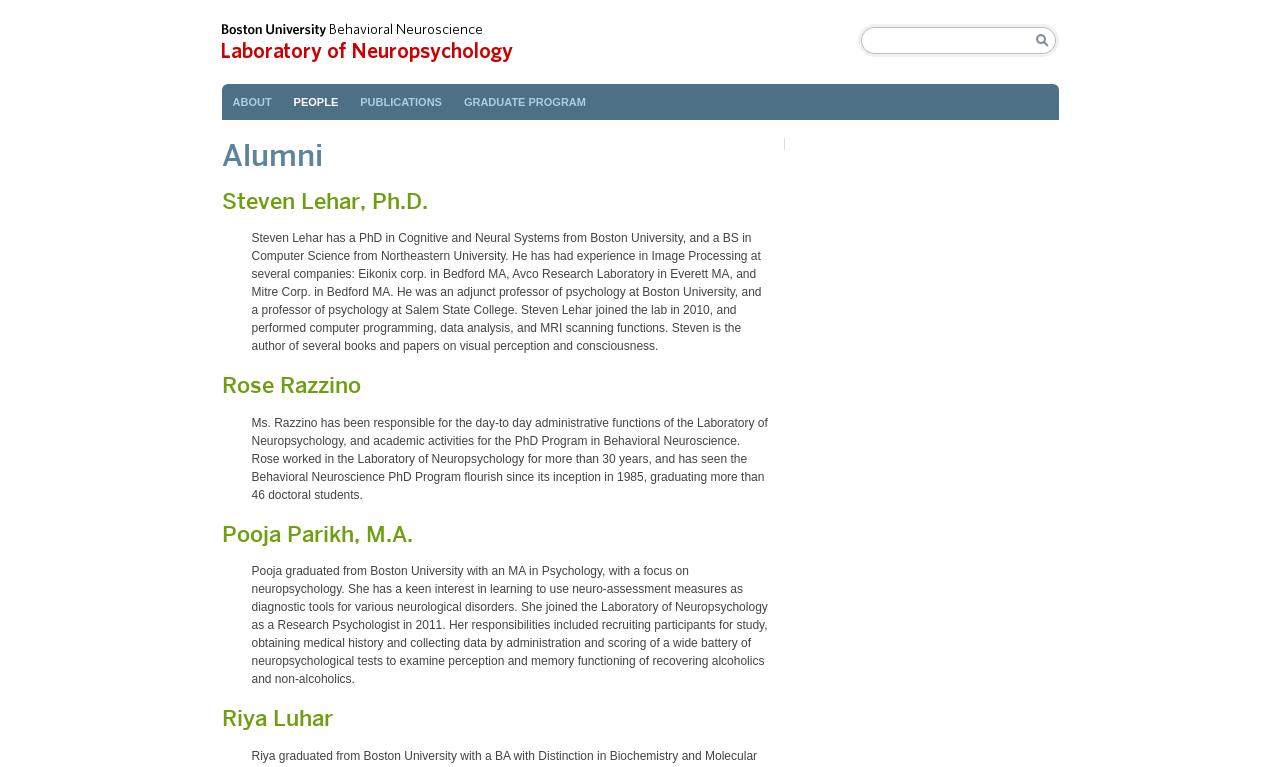Please locate the bounding box coordinates of the element that should be clicked to complete the given instruction: "Read about Steven Lehar".

[0.173, 0.244, 0.603, 0.279]